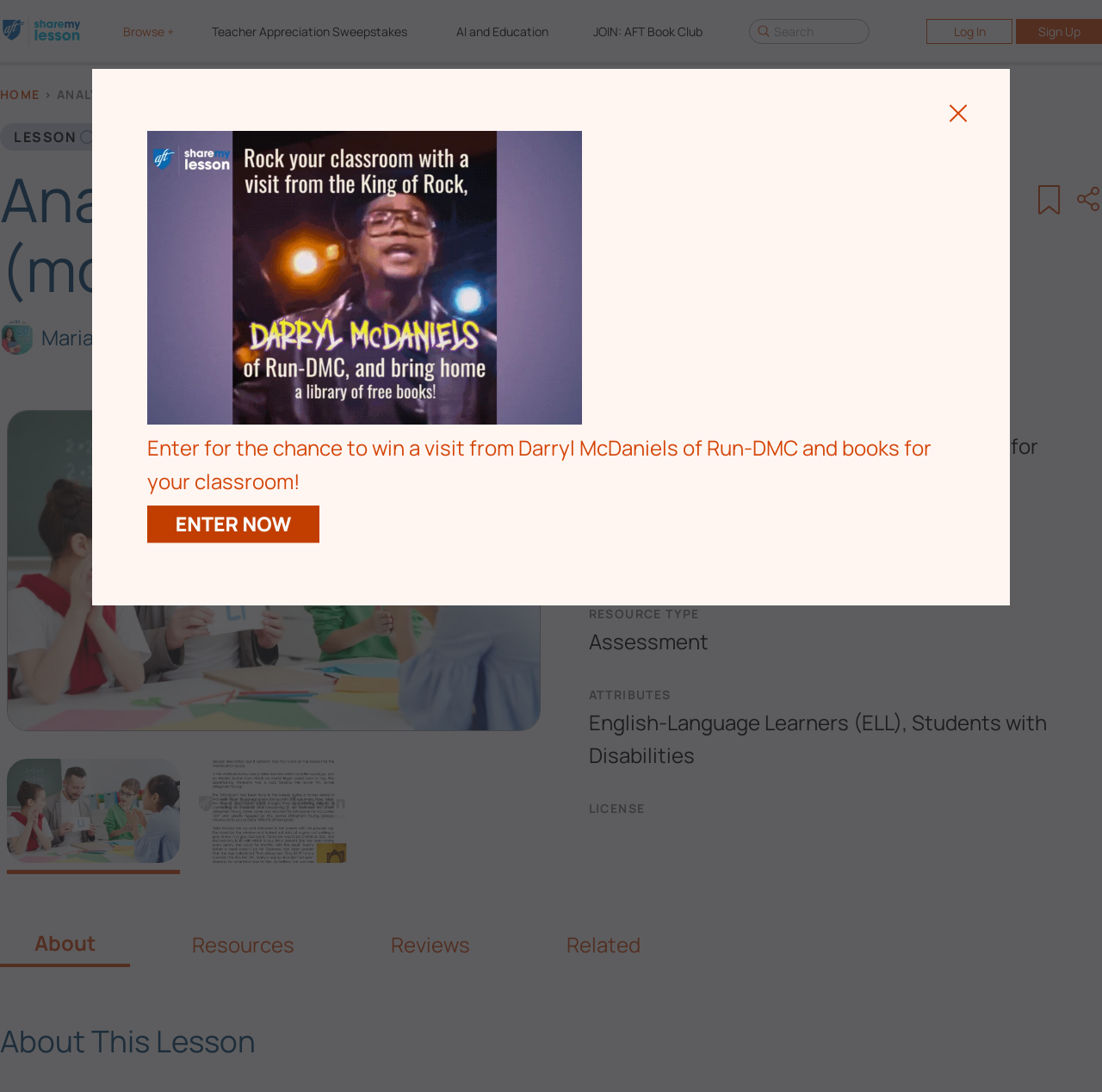Please determine the bounding box of the UI element that matches this description: JOIN: AFT Book Club. The coordinates should be given as (top-left x, top-left y, bottom-right x, bottom-right y), with all values between 0 and 1.

[0.538, 0.021, 0.645, 0.036]